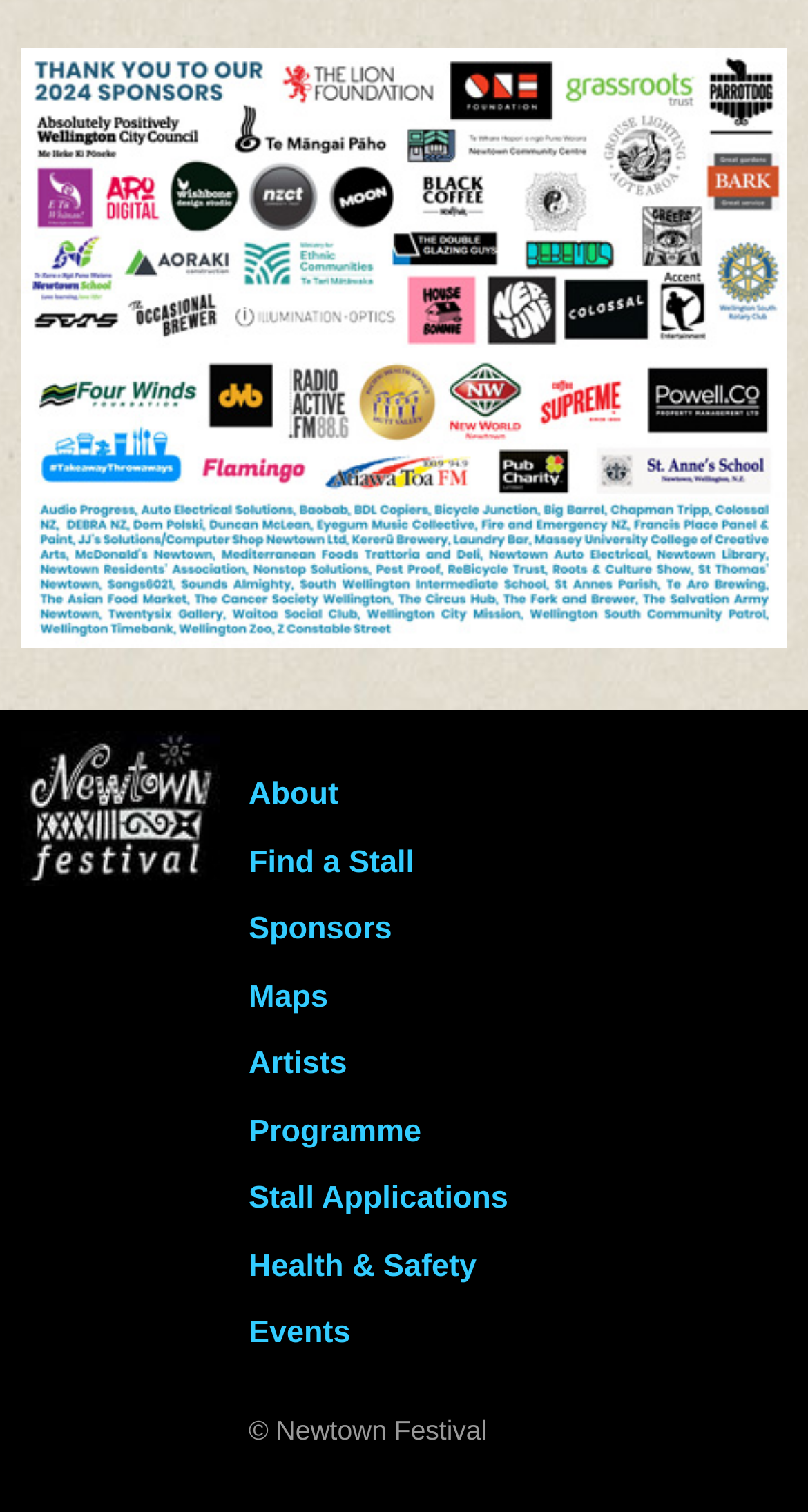Find the bounding box coordinates of the clickable region needed to perform the following instruction: "check the Events". The coordinates should be provided as four float numbers between 0 and 1, i.e., [left, top, right, bottom].

[0.308, 0.87, 0.434, 0.894]